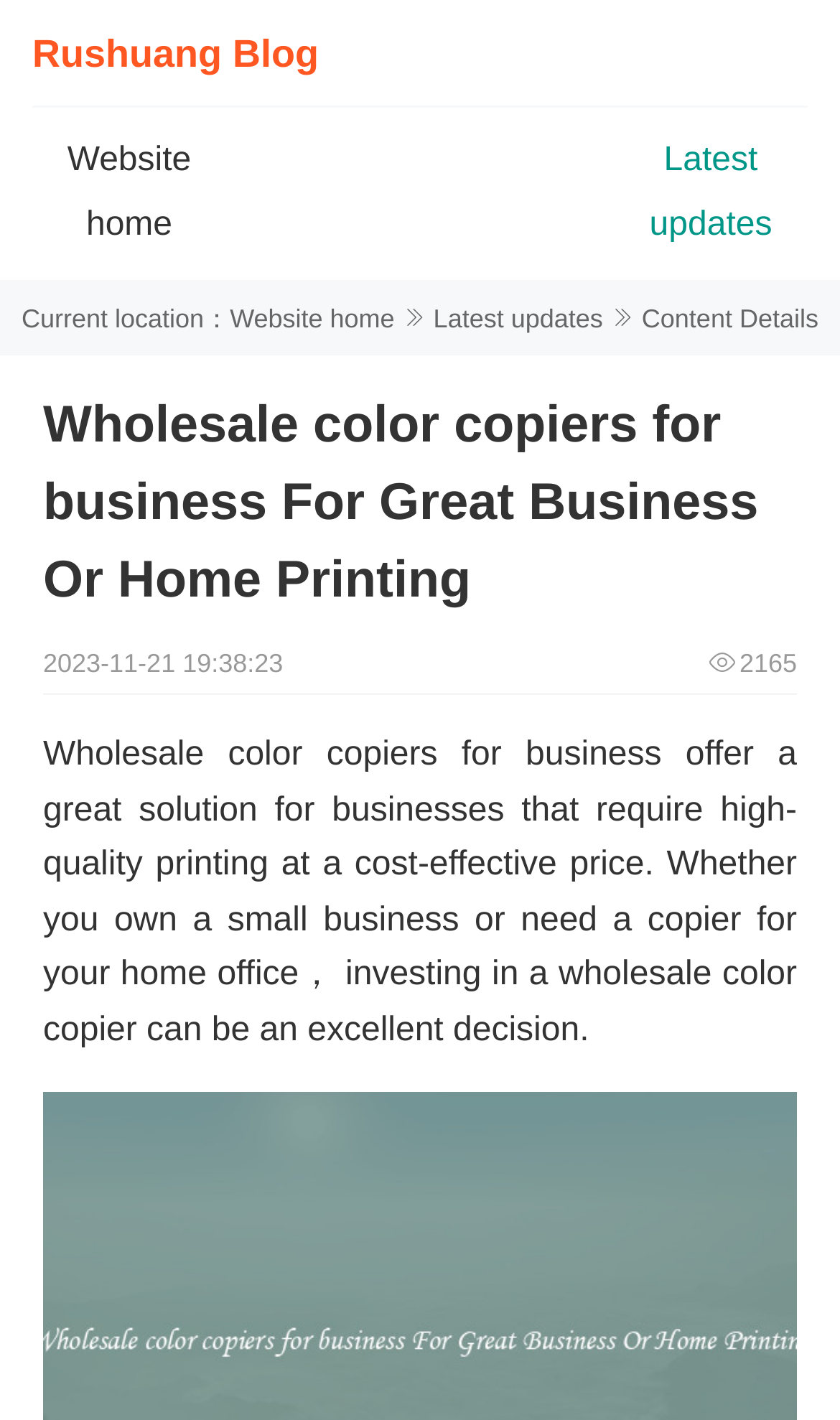What is the date of the article?
Using the details shown in the screenshot, provide a comprehensive answer to the question.

I found the date of the article by looking at the static text element with the content '2023-11-21 19:38:23' which is located at the top of the webpage, below the main heading.